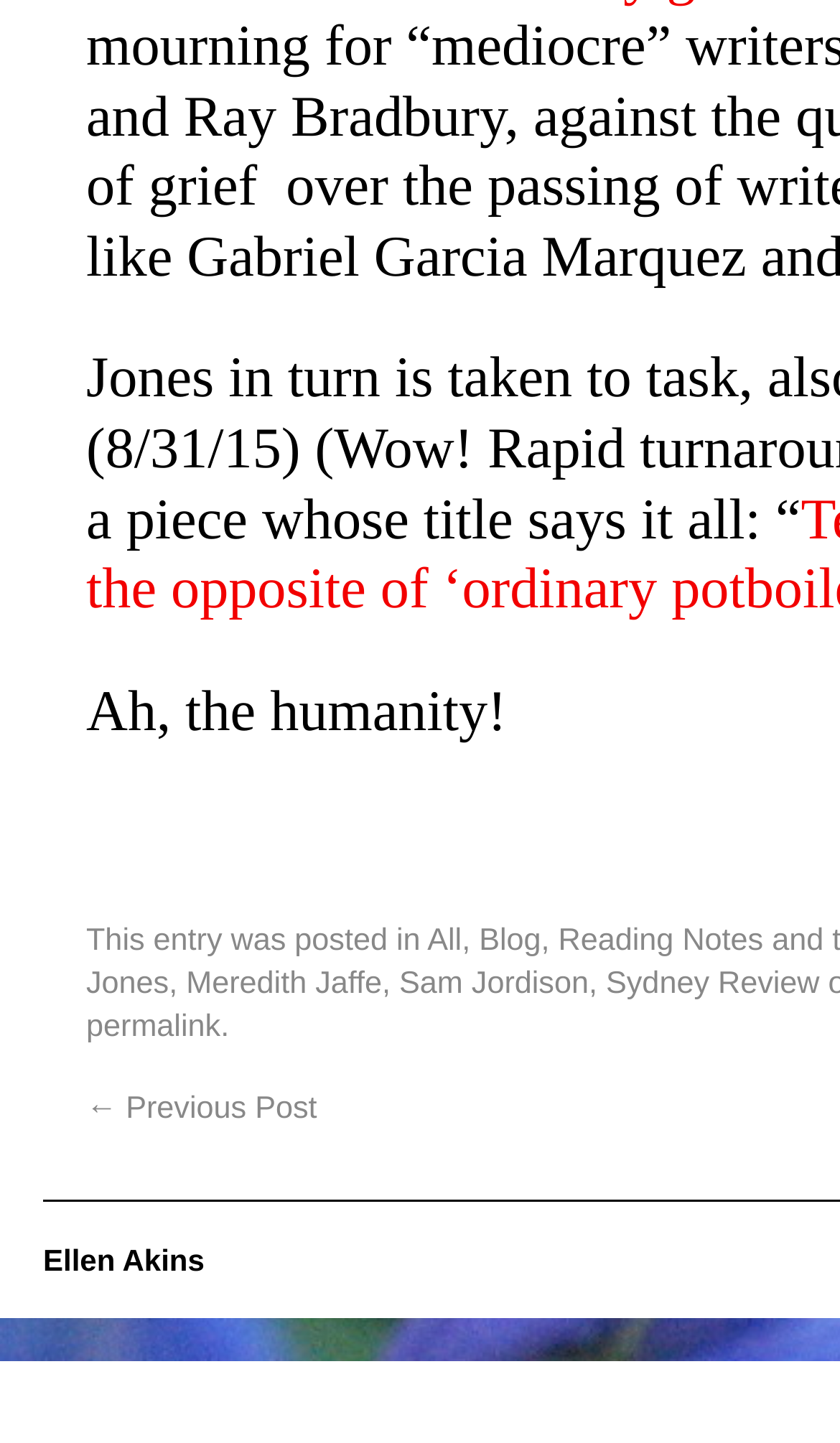What is the first word of the post?
Based on the screenshot, answer the question with a single word or phrase.

Ah